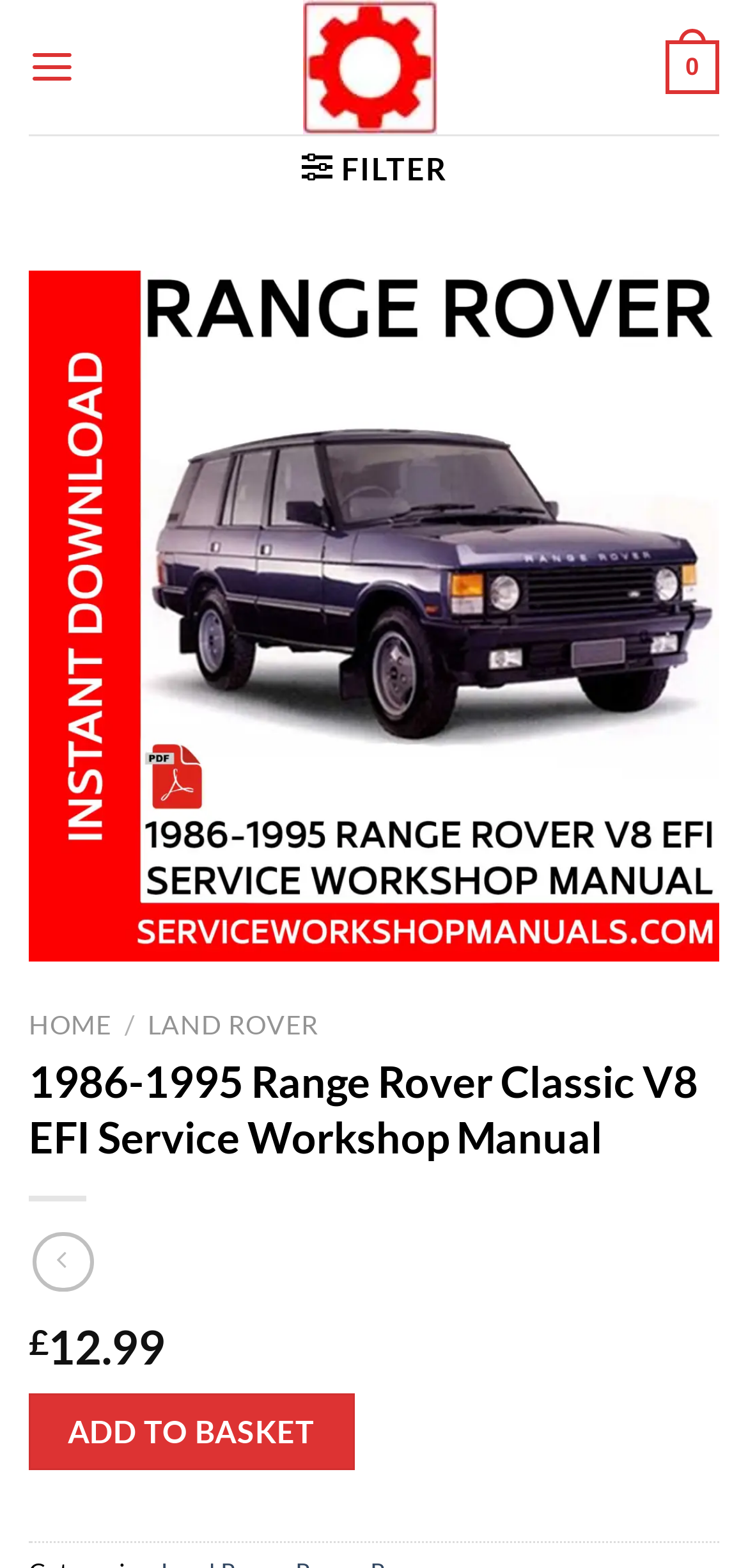Based on the provided description, "Add to basket", find the bounding box of the corresponding UI element in the screenshot.

[0.038, 0.888, 0.473, 0.938]